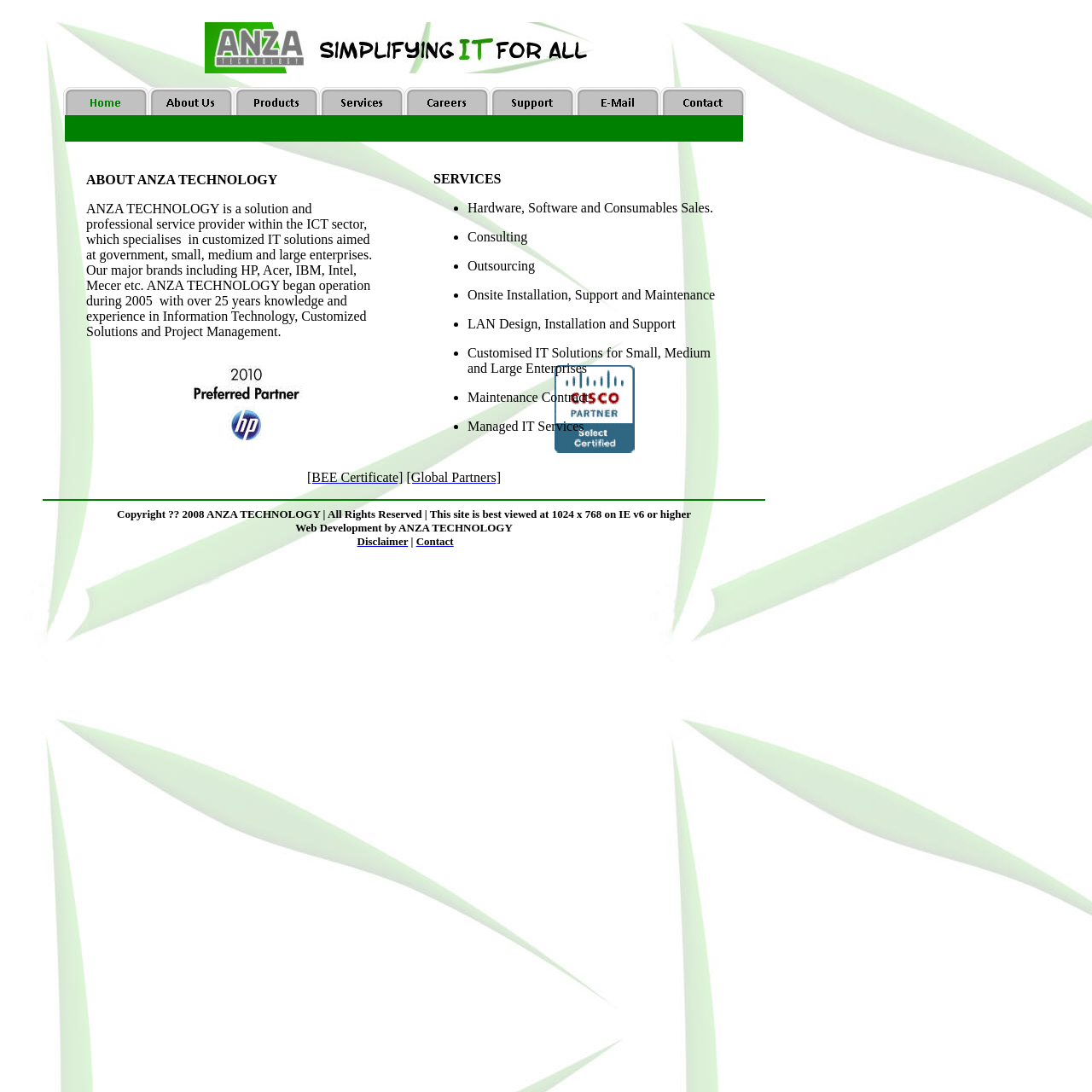Refer to the image and provide an in-depth answer to the question:
What is the year the company began operation?

The year the company began operation is obtained from the static text 'ANZA TECHNOLOGY began operation during 2005...'.